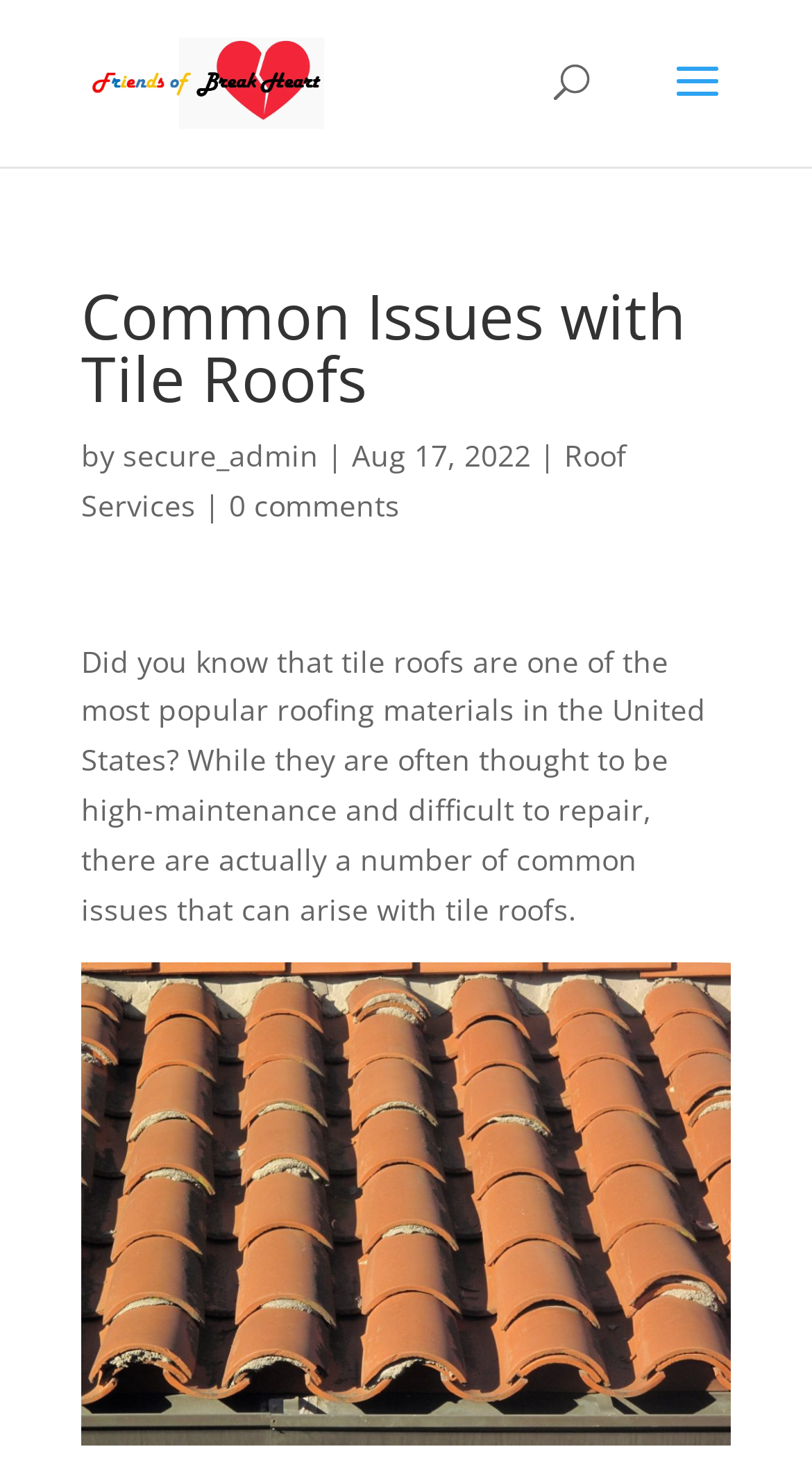Analyze the image and deliver a detailed answer to the question: When was the article published?

The publication date of the article can be found by reading the text 'Aug 17, 2022' which is located below the author's name.